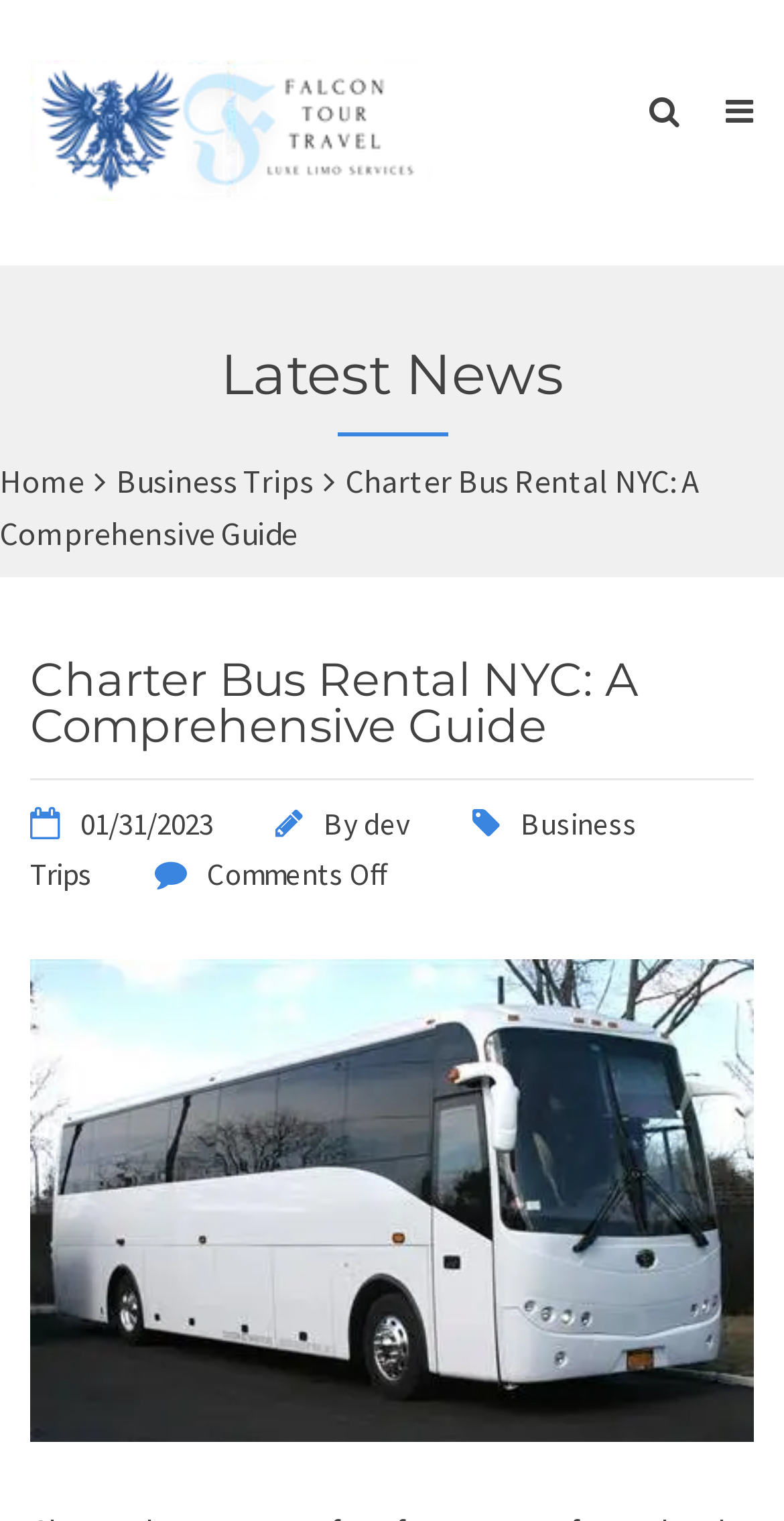What is the purpose of the links on this webpage?
Please provide a single word or phrase as the answer based on the screenshot.

Navigation and Booking